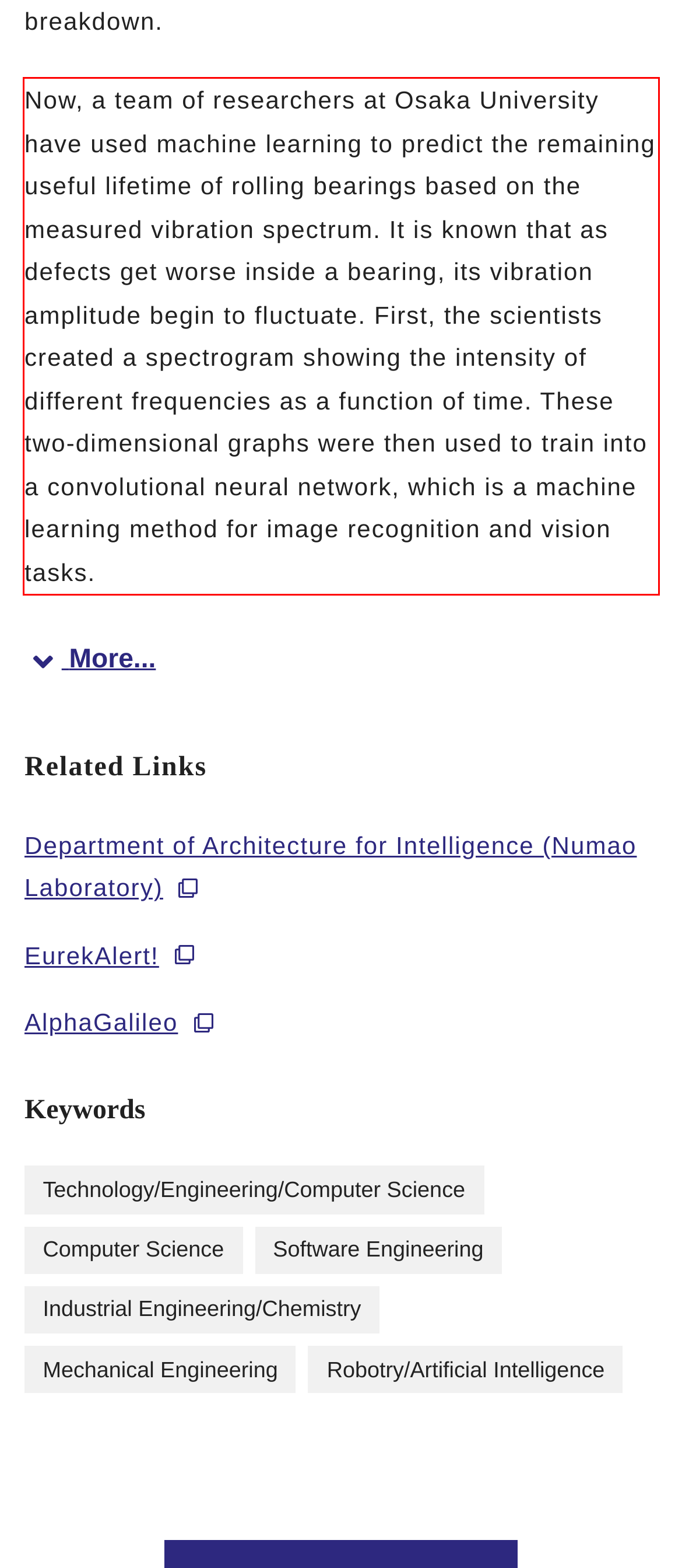You are provided with a screenshot of a webpage containing a red bounding box. Please extract the text enclosed by this red bounding box.

Now, a team of researchers at Osaka University have used machine learning to predict the remaining useful lifetime of rolling bearings based on the measured vibration spectrum. It is known that as defects get worse inside a bearing, its vibration amplitude begin to fluctuate. First, the scientists created a spectrogram showing the intensity of different frequencies as a function of time. These two-dimensional graphs were then used to train into a convolutional neural network, which is a machine learning method for image recognition and vision tasks.